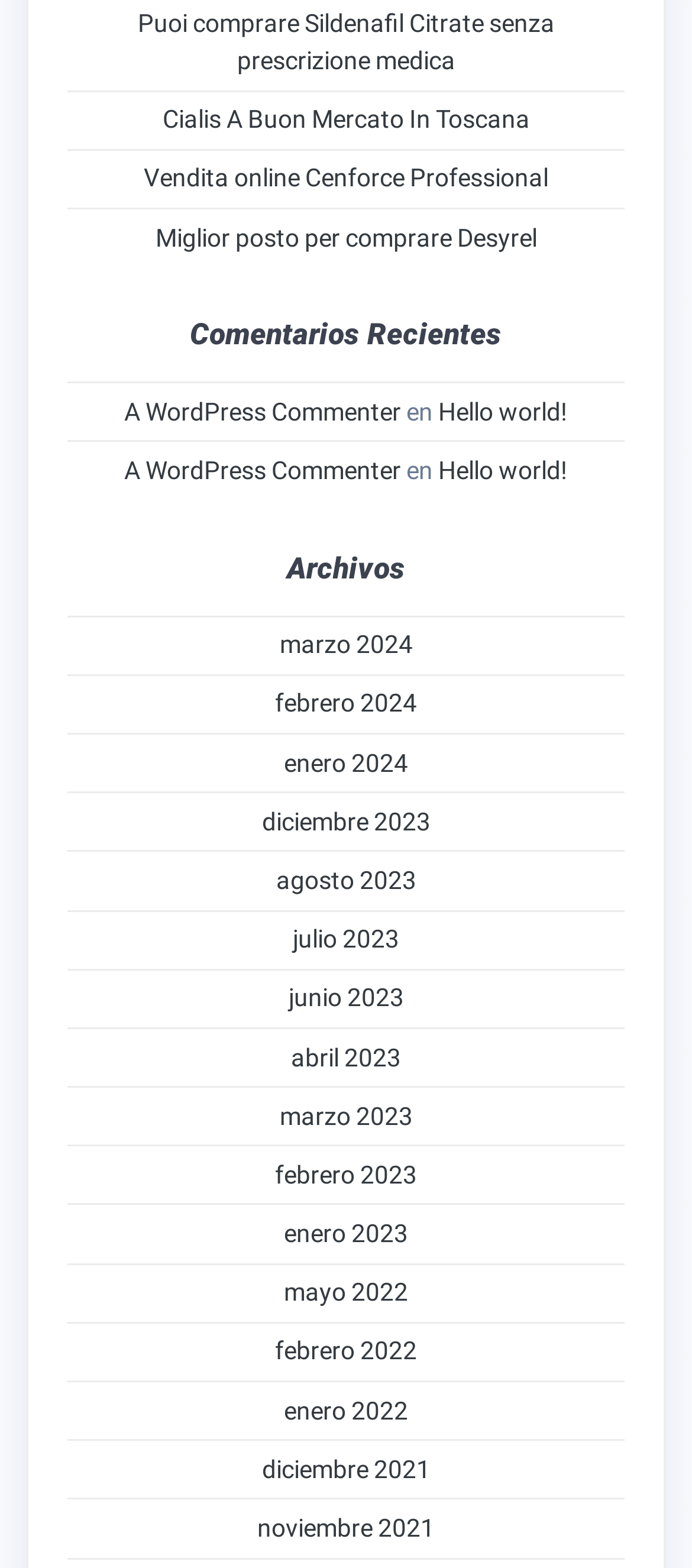Based on the image, provide a detailed and complete answer to the question: 
How many recent comments are there?

I counted the number of comments under the 'Comentarios Recientes' heading and found two comments, both with the author 'A WordPress Commenter' and the comment 'Hello world!'.